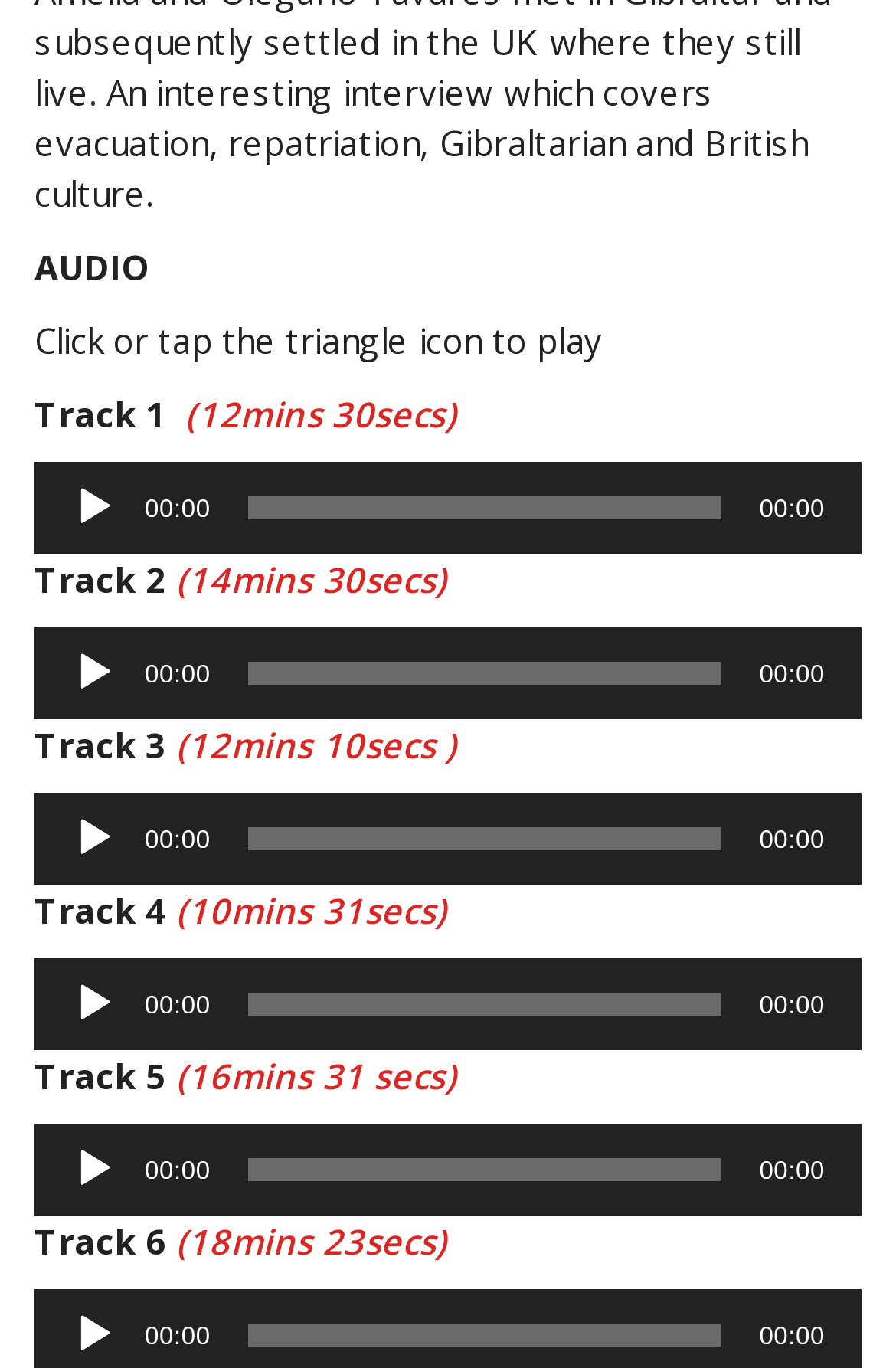Locate the bounding box coordinates of the element I should click to achieve the following instruction: "Play Track 4".

[0.079, 0.717, 0.131, 0.751]